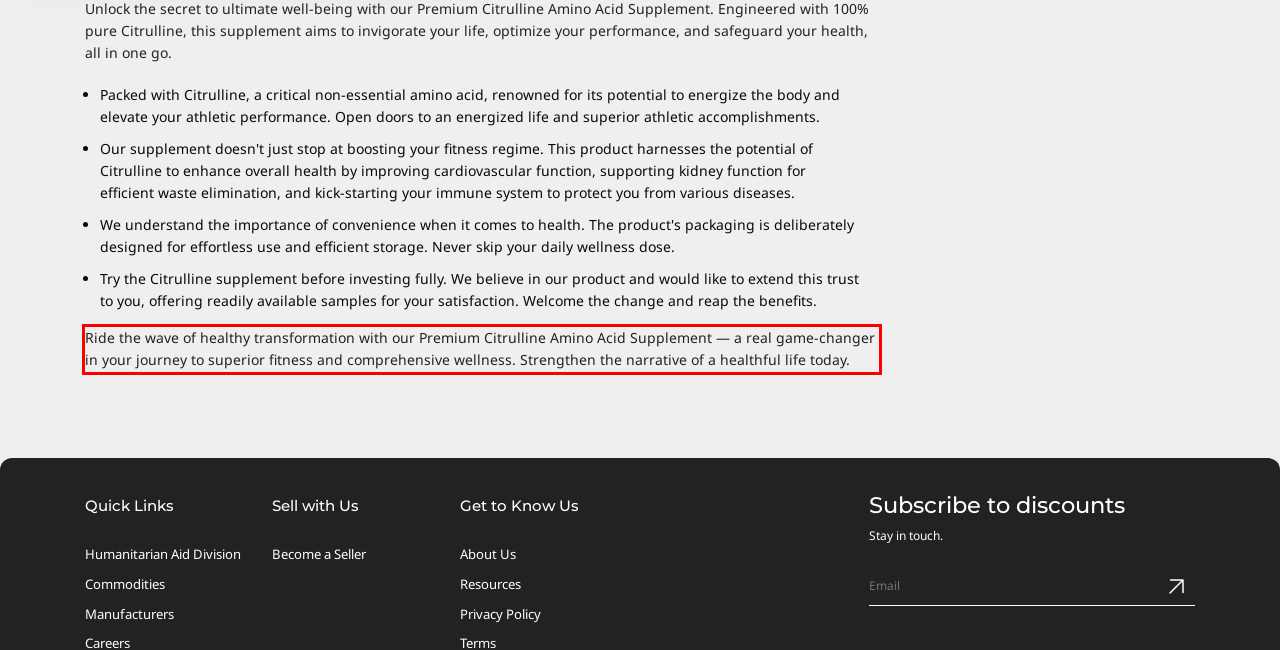Using the provided screenshot of a webpage, recognize the text inside the red rectangle bounding box by performing OCR.

Ride the wave of healthy transformation with our Premium Citrulline Amino Acid Supplement — a real game-changer in your journey to superior fitness and comprehensive wellness. Strengthen the narrative of a healthful life today.